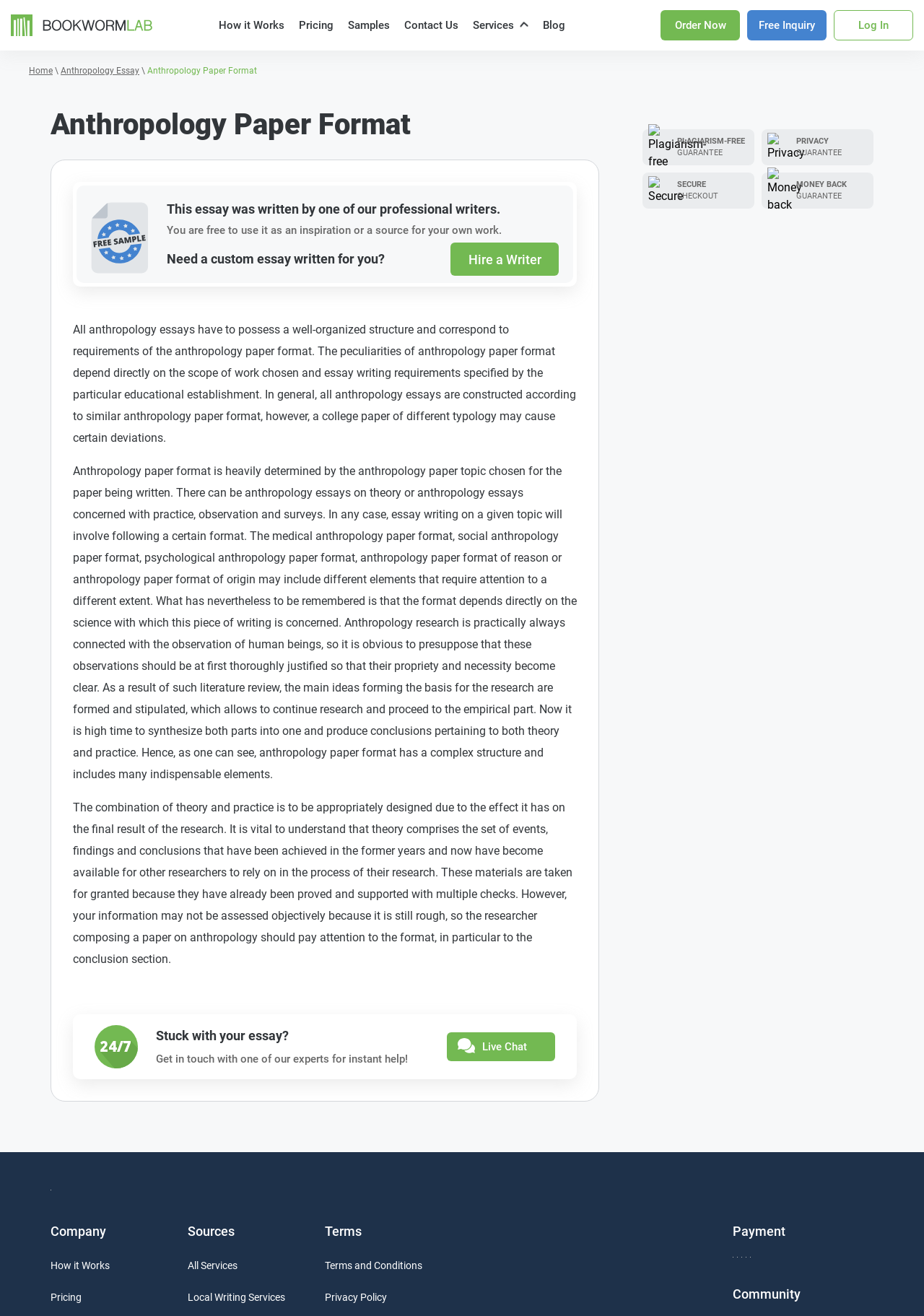Can you identify the bounding box coordinates of the clickable region needed to carry out this instruction: 'Learn more about anthropology paper format'? The coordinates should be four float numbers within the range of 0 to 1, stated as [left, top, right, bottom].

[0.159, 0.05, 0.278, 0.058]